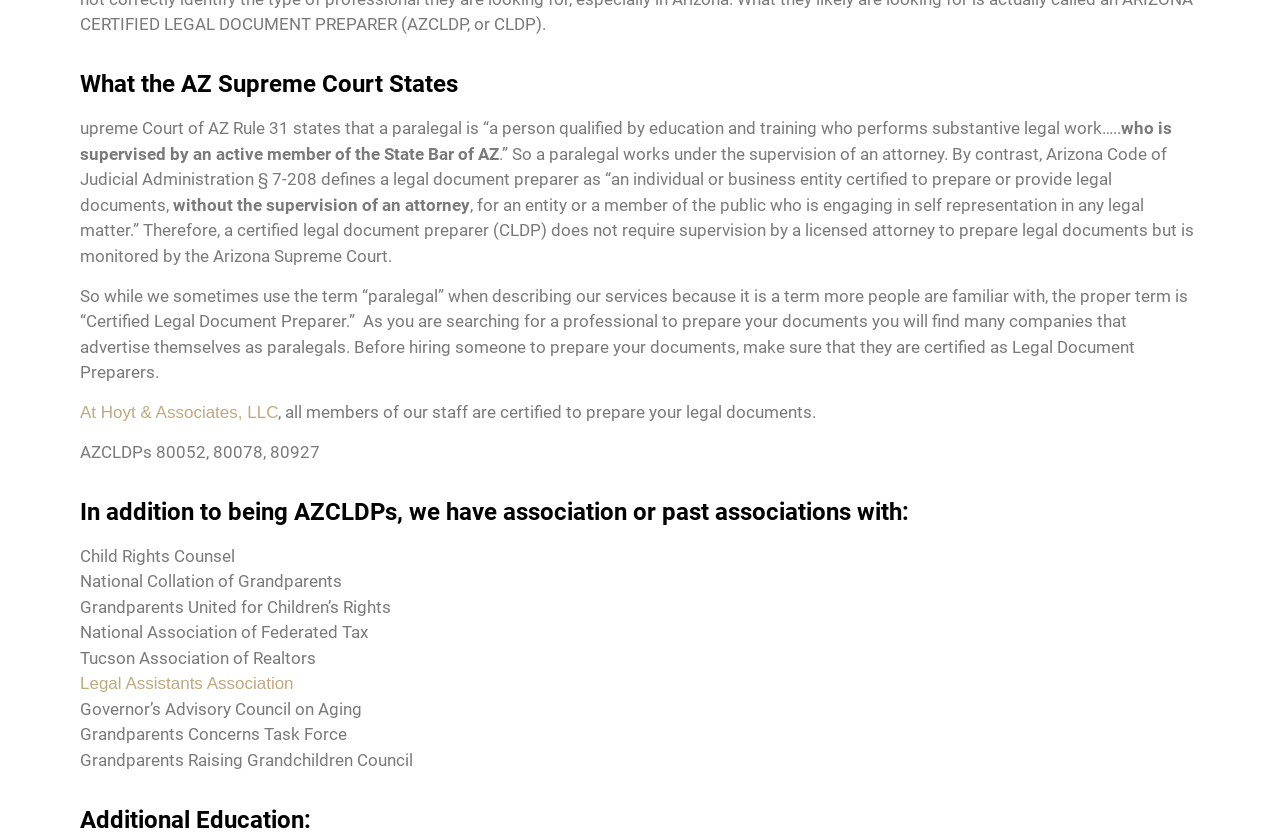What organizations is Hoyt & Associates, LLC associated with?
Answer with a single word or short phrase according to what you see in the image.

Several organizations